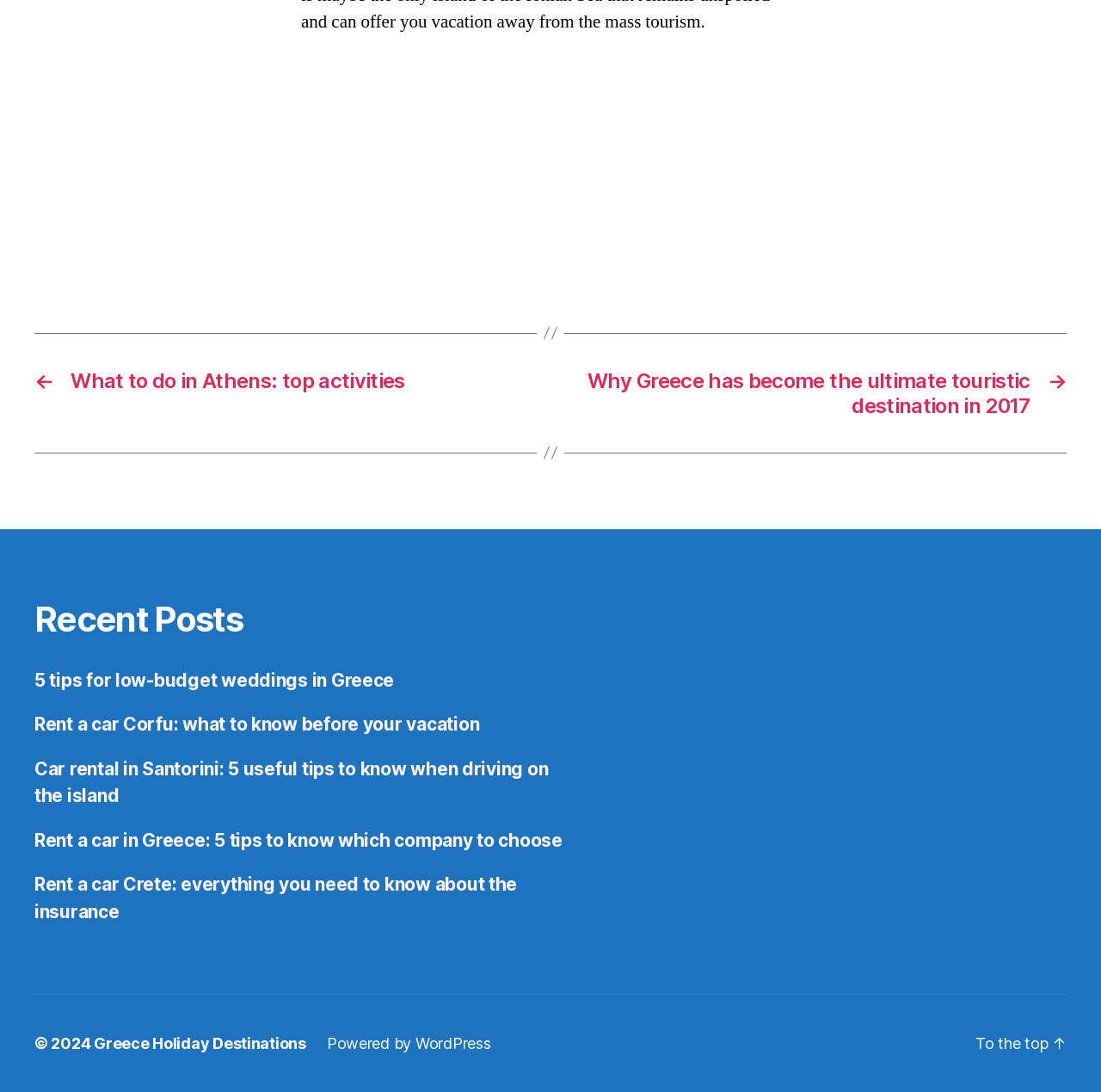How many links are there in the navigation section?
Based on the visual details in the image, please answer the question thoroughly.

The navigation section has two links, 'What to do in Athens: top activities' and 'Why Greece has become the ultimate touristic destination in 2017'.